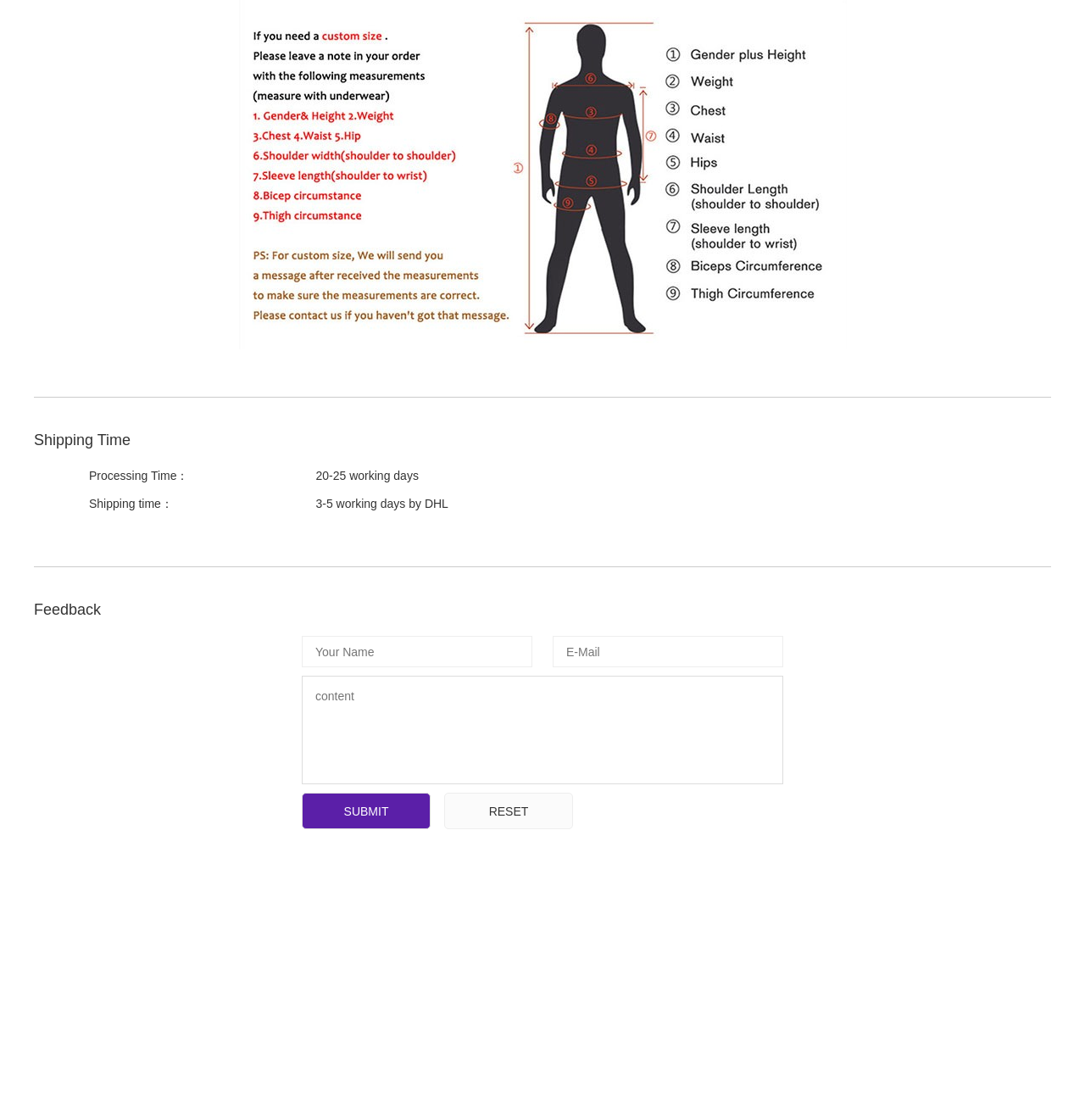What is the email address provided on the webpage?
Please answer the question with a detailed and comprehensive explanation.

I found a link with the text 'cosonsencos@gmail.com' which appears to be an email address provided on the webpage.